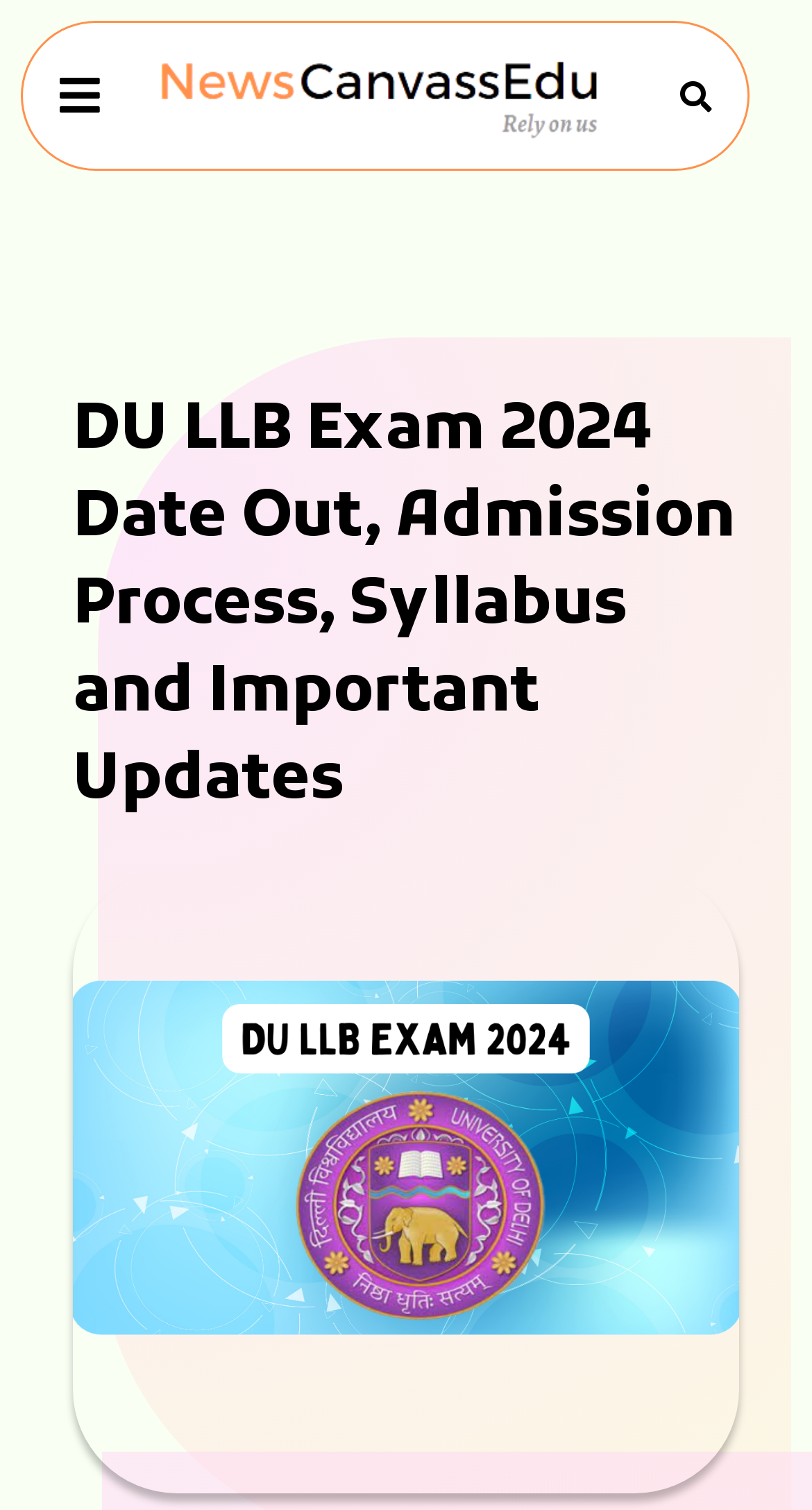What is the relationship between the image and the heading?
Look at the image and respond with a one-word or short-phrase answer.

They are related to DU LLB Exam